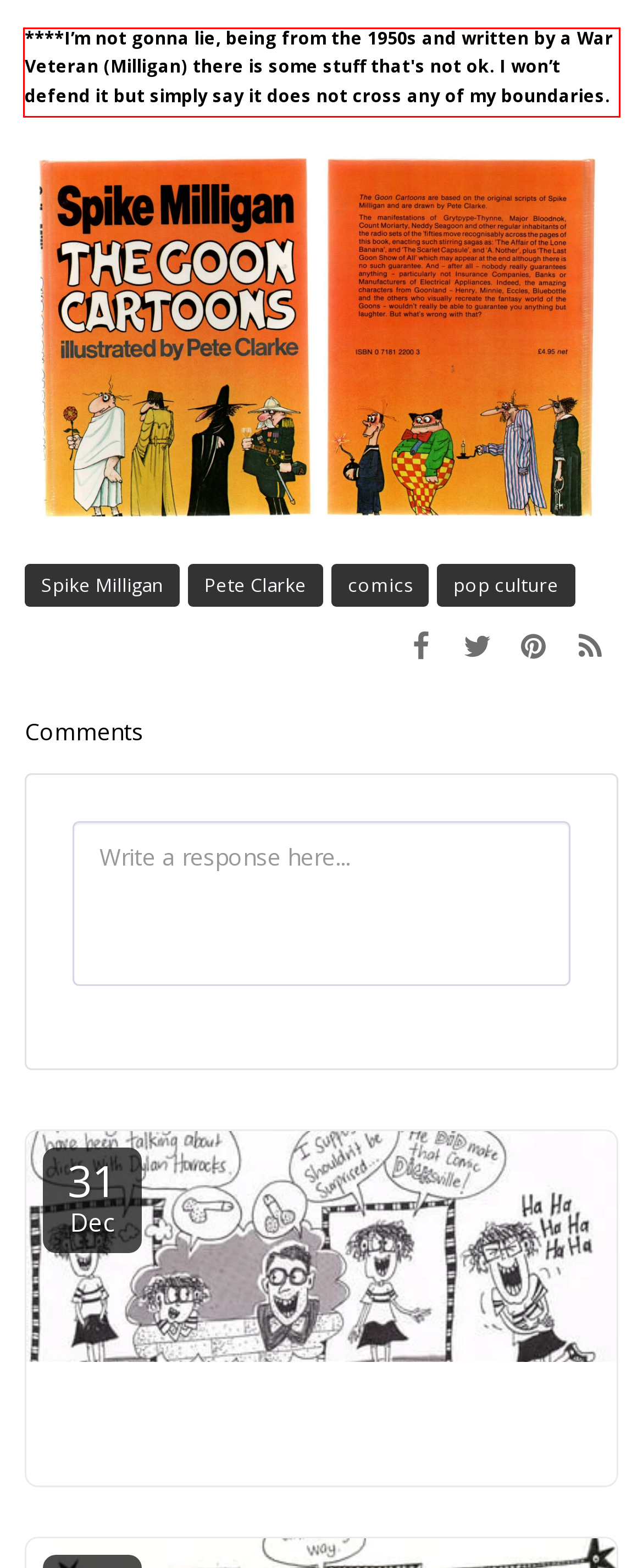Please extract the text content from the UI element enclosed by the red rectangle in the screenshot.

****I’m not gonna lie, being from the 1950s and written by a War Veteran (Milligan) there is some stuff that's not ok. I won’t defend it but simply say it does not cross any of my boundaries.